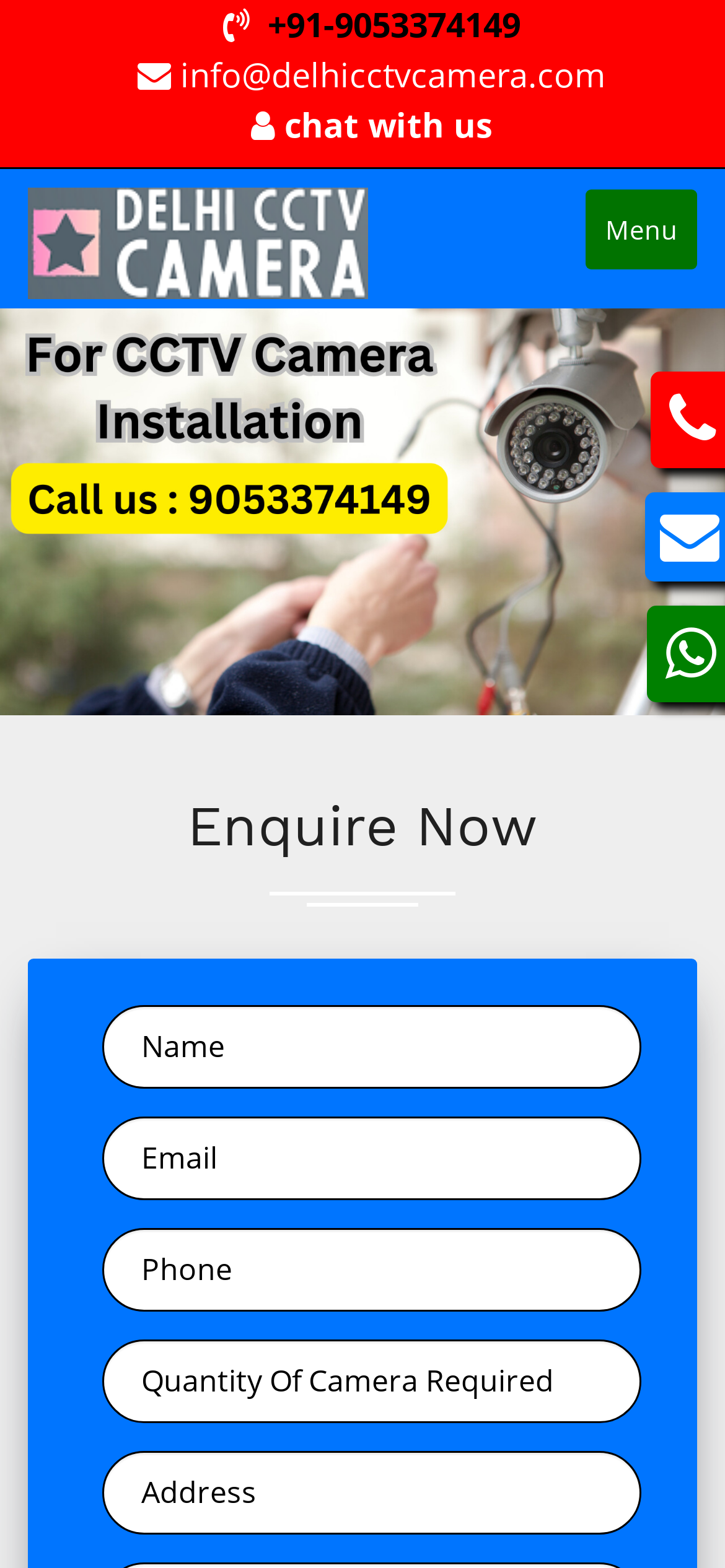Please identify the coordinates of the bounding box for the clickable region that will accomplish this instruction: "Click CCTV Camera Service".

[0.038, 0.12, 0.508, 0.191]